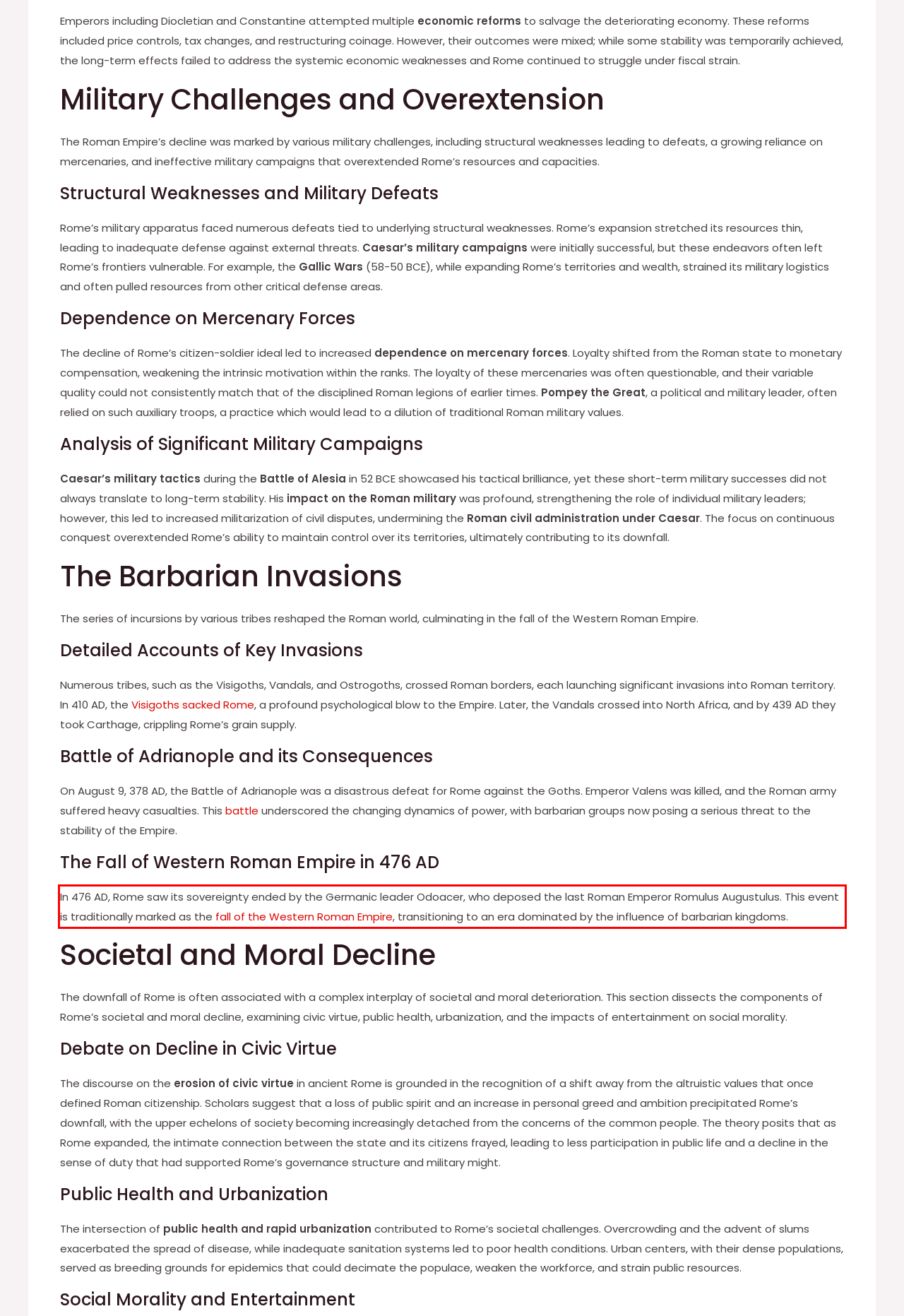Extract and provide the text found inside the red rectangle in the screenshot of the webpage.

In 476 AD, Rome saw its sovereignty ended by the Germanic leader Odoacer, who deposed the last Roman Emperor Romulus Augustulus. This event is traditionally marked as the fall of the Western Roman Empire, transitioning to an era dominated by the influence of barbarian kingdoms.